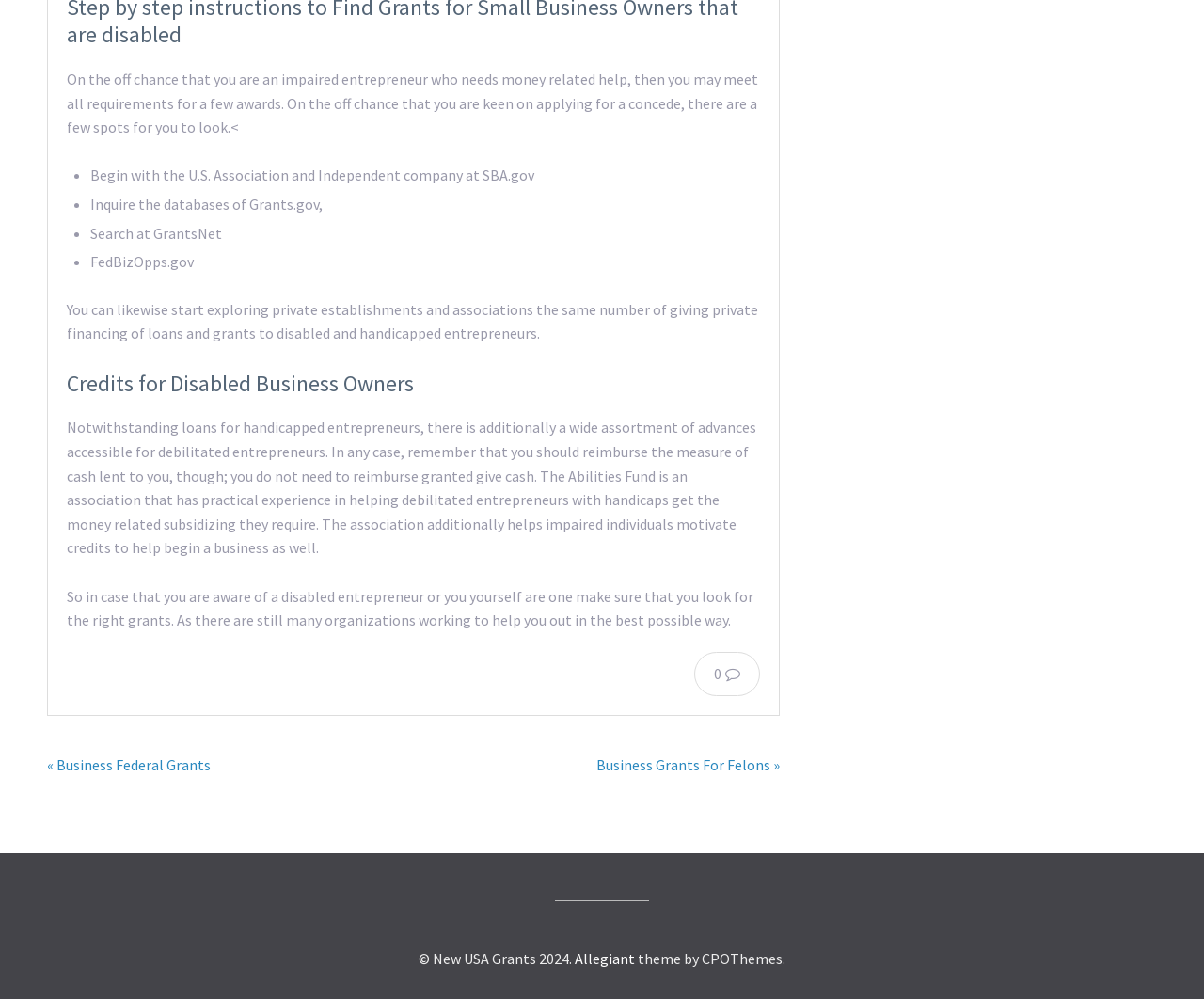What is the website about?
Can you offer a detailed and complete answer to this question?

Based on the content of the webpage, it appears to be providing information and resources for disabled business owners who need financial assistance. The text mentions various organizations and websites that offer grants and loans for disabled entrepreneurs.